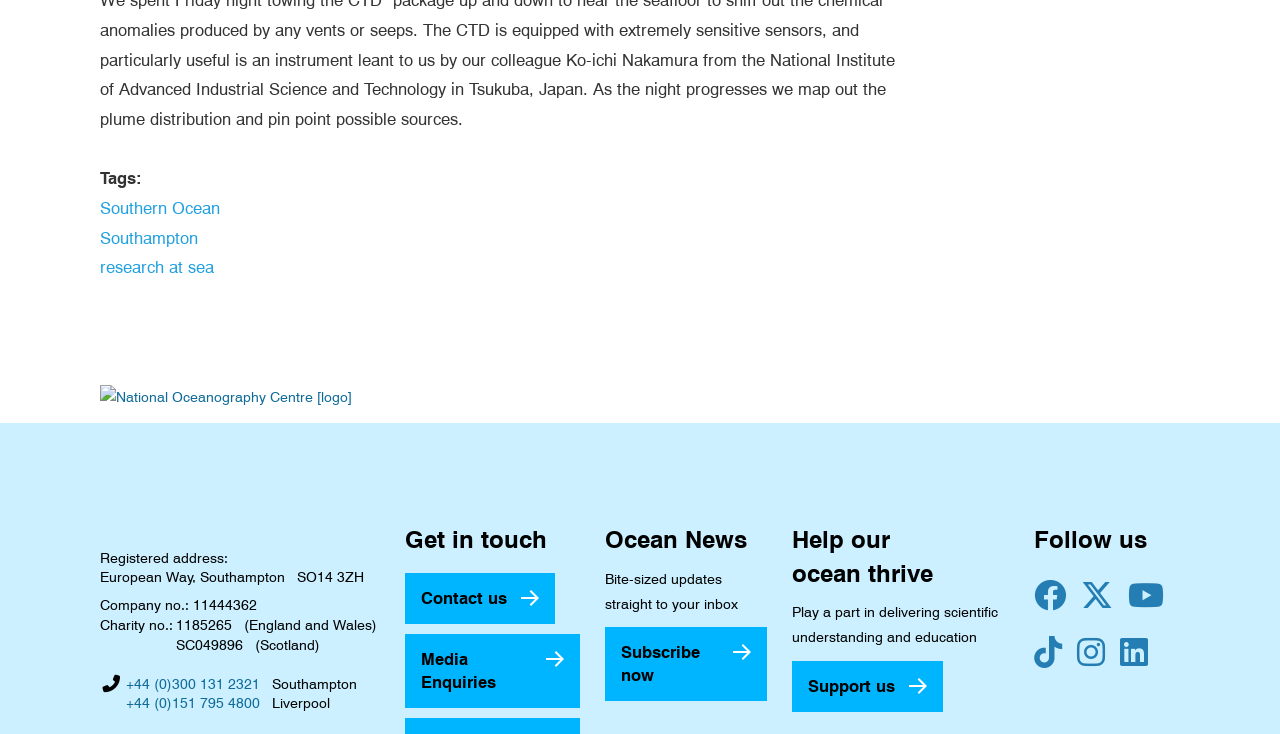Predict the bounding box coordinates of the area that should be clicked to accomplish the following instruction: "Contact us". The bounding box coordinates should consist of four float numbers between 0 and 1, i.e., [left, top, right, bottom].

[0.316, 0.78, 0.434, 0.85]